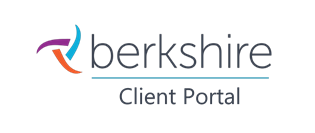Describe every important feature and element in the image comprehensively.

The image features the logo of the "Berkshire Client Portal," showcasing a vibrant design that combines modern typography with dynamic graphical elements. The word "Berkshire" is presented in a bold, professional font, while the tagline "Client Portal" is displayed in a lighter style below, emphasizing the platform's purpose. The logo incorporates a stylized illustration in shades of purple, blue, and orange, reflecting a contemporary aesthetic. This image likely represents a dedicated online space for users to access services, resources, and information related to Berkshire's offerings.